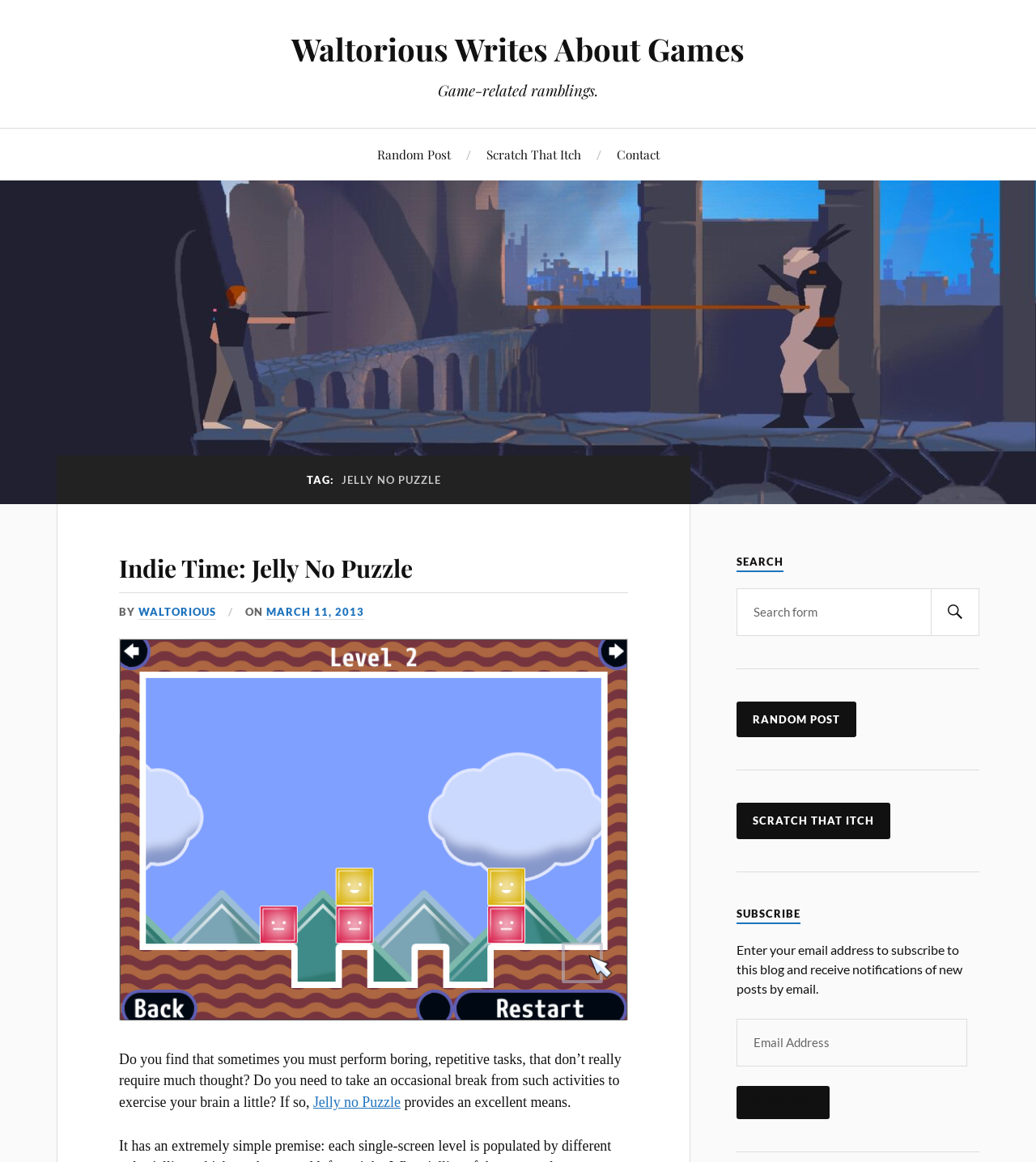Identify the bounding box for the described UI element. Provide the coordinates in (top-left x, top-left y, bottom-right x, bottom-right y) format with values ranging from 0 to 1: Entertainment

None